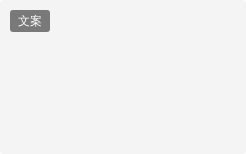Provide a brief response to the question below using a single word or phrase: 
What is the date of the event?

May 1